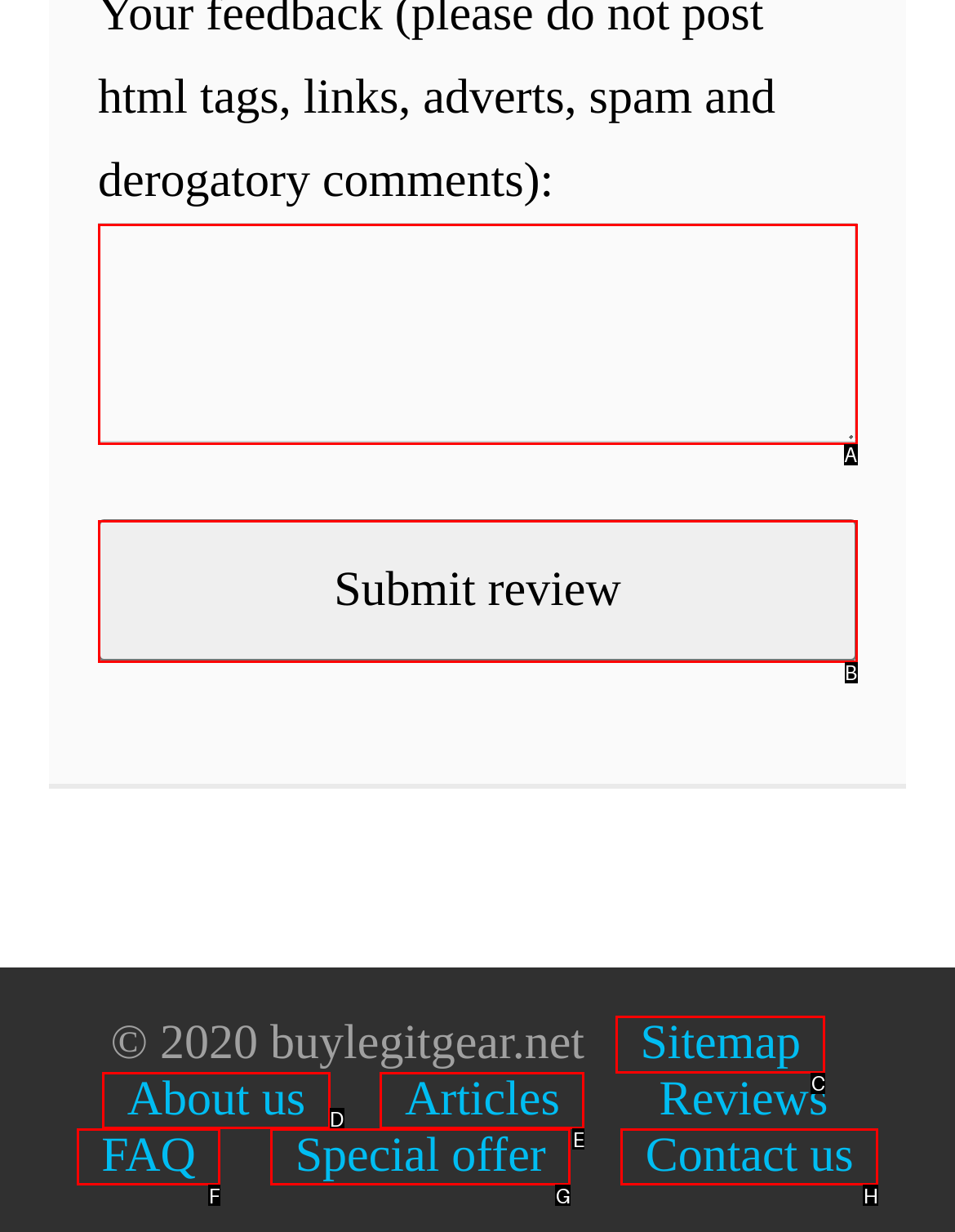Identify which HTML element should be clicked to fulfill this instruction: Go to Sitemap Reply with the correct option's letter.

C